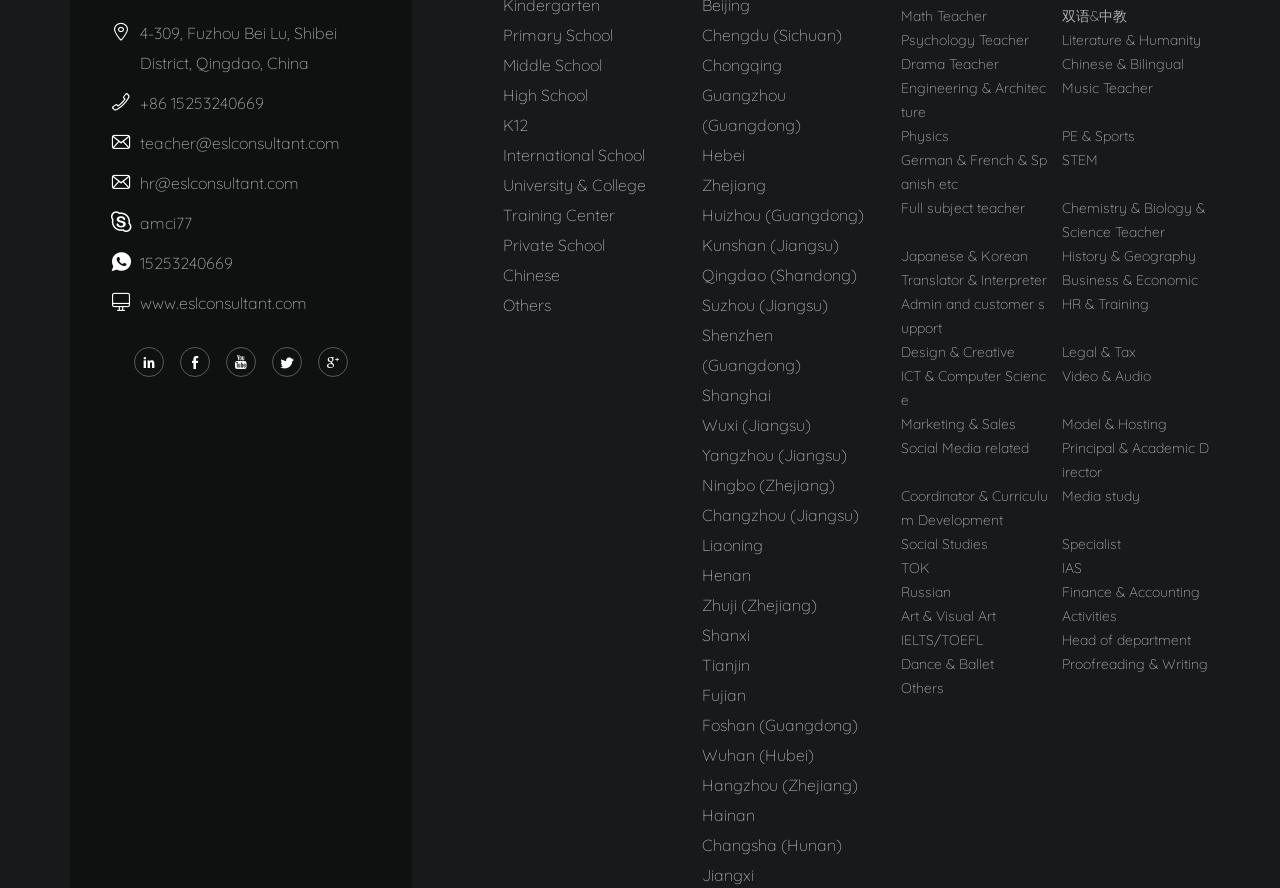Can you find the bounding box coordinates for the element that needs to be clicked to execute this instruction: "Contact the teacher via email 'teacher@eslconsultant.com'"? The coordinates should be given as four float numbers between 0 and 1, i.e., [left, top, right, bottom].

[0.109, 0.148, 0.266, 0.171]